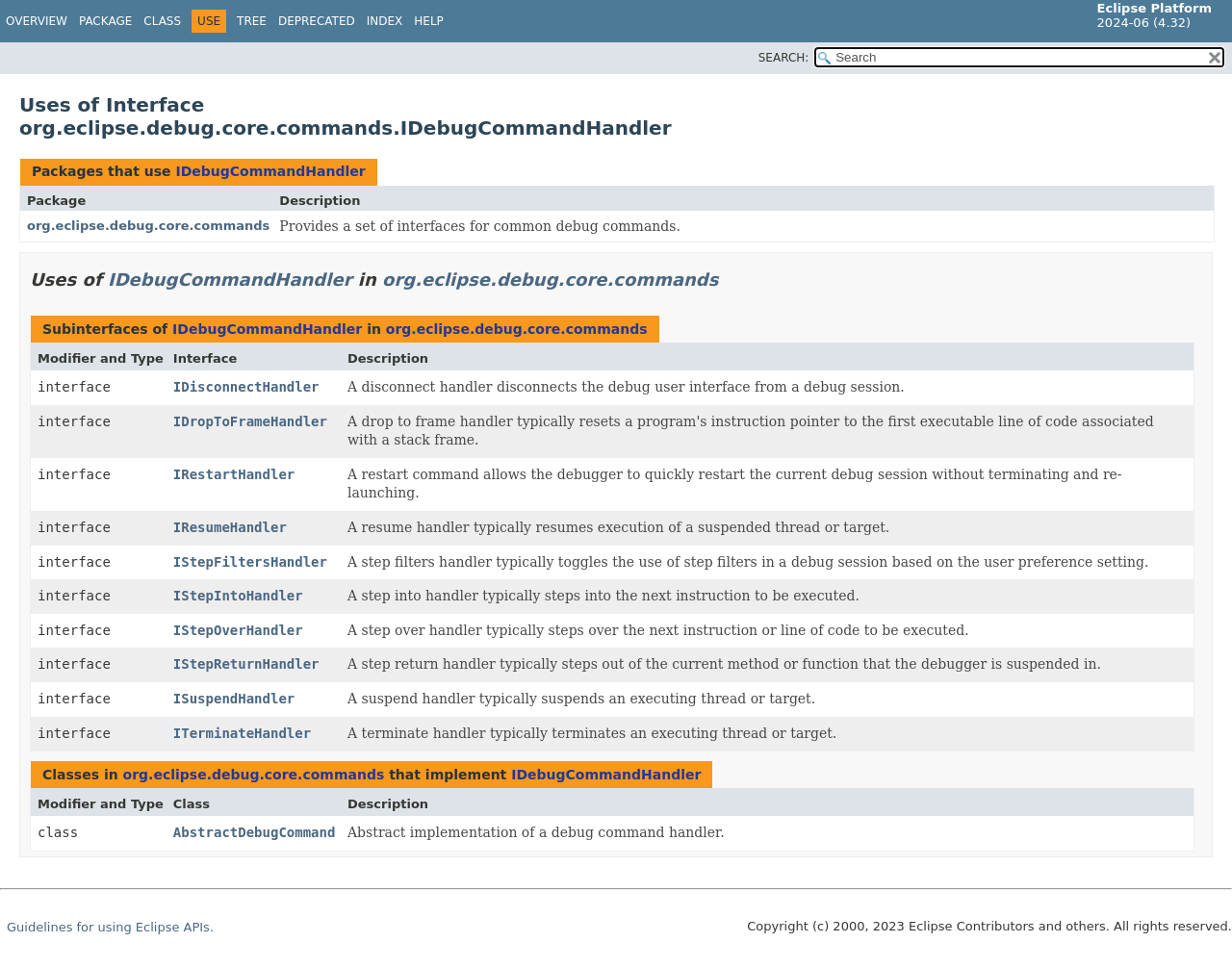Using the information shown in the image, answer the question with as much detail as possible: What is the function of the 'reset' button?

I inferred the function of the 'reset' button by its position next to the 'SEARCH:' textbox, which suggests that it is used to reset the search query.